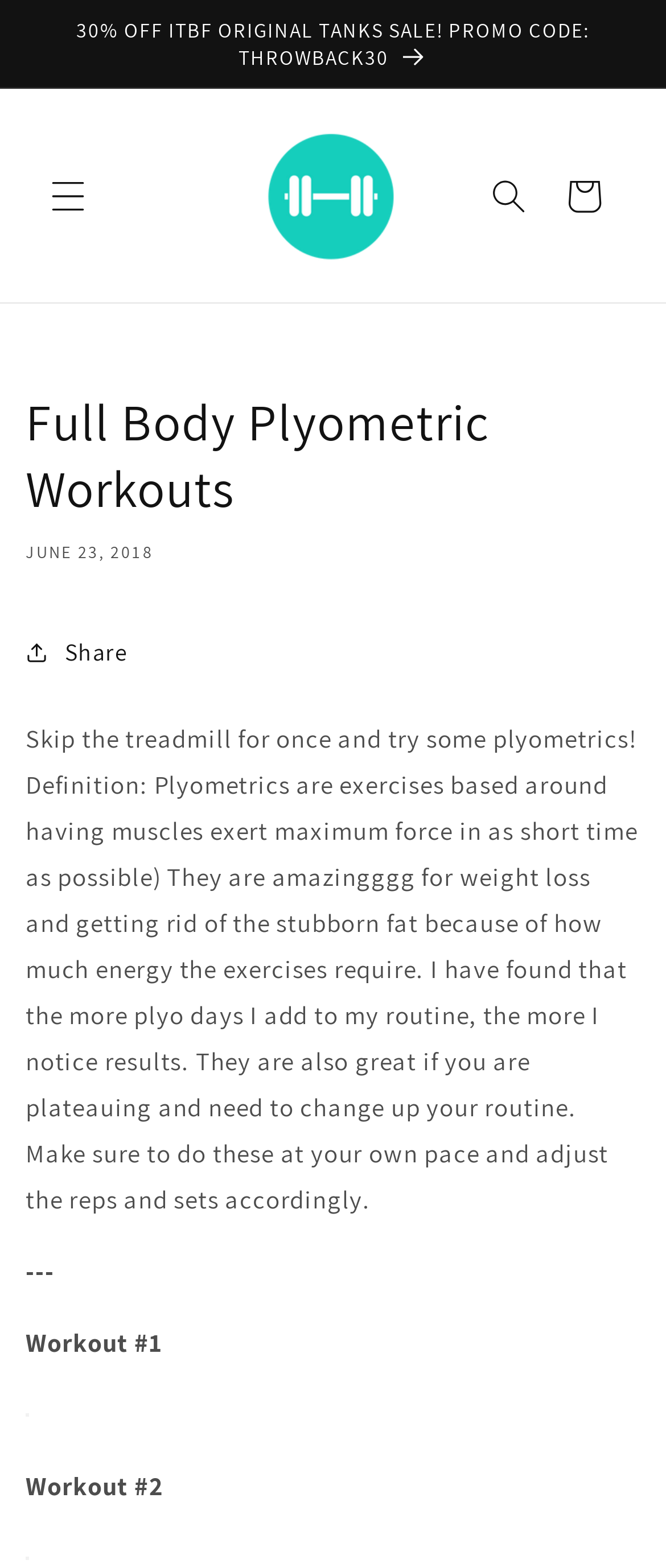What is the purpose of plyometrics?
Using the image, provide a concise answer in one word or a short phrase.

weight loss and getting rid of stubborn fat